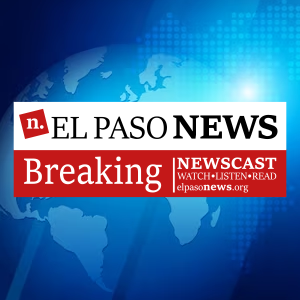What is represented by the stylized globe?
Please provide a comprehensive answer based on the details in the screenshot.

The stylized globe in the backdrop of the image represents a global perspective on local events, reinforcing the outlet's commitment to delivering timely and relevant news to its audience in El Paso, Texas.